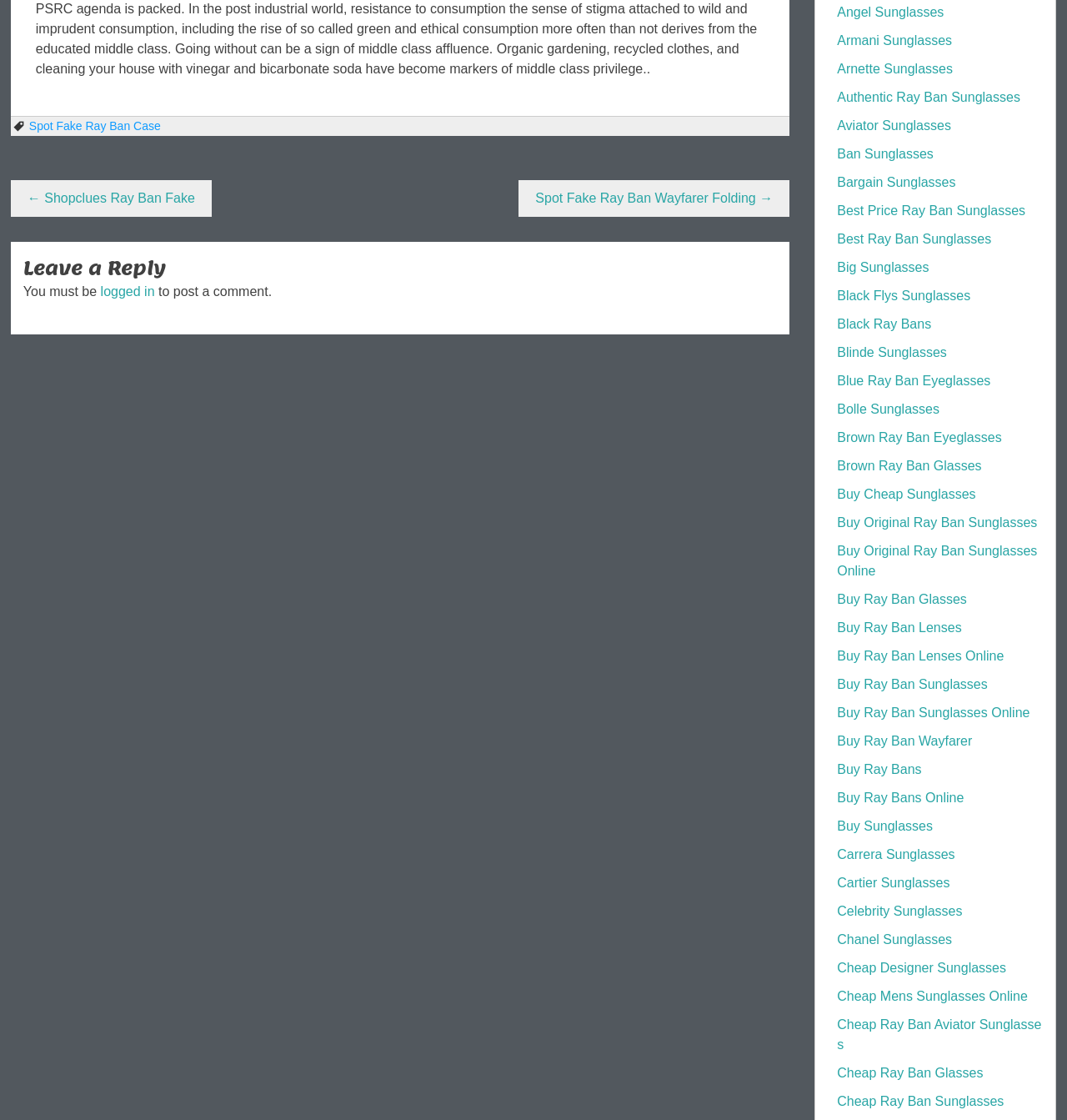Determine the bounding box coordinates of the clickable element to complete this instruction: "Click on 'logged in'". Provide the coordinates in the format of four float numbers between 0 and 1, [left, top, right, bottom].

[0.094, 0.254, 0.145, 0.266]